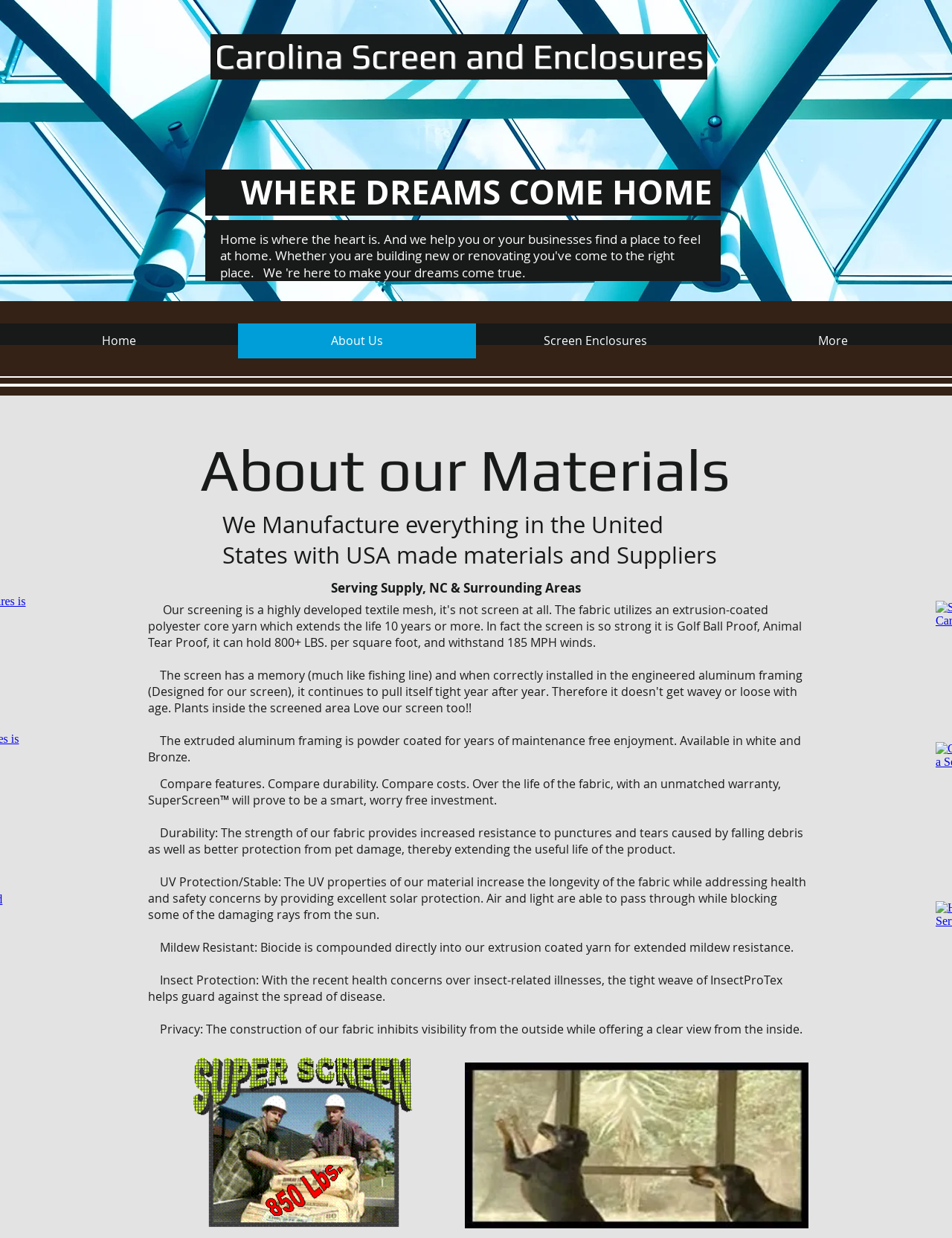Extract the main heading text from the webpage.

Carolina Screen and Enclosures